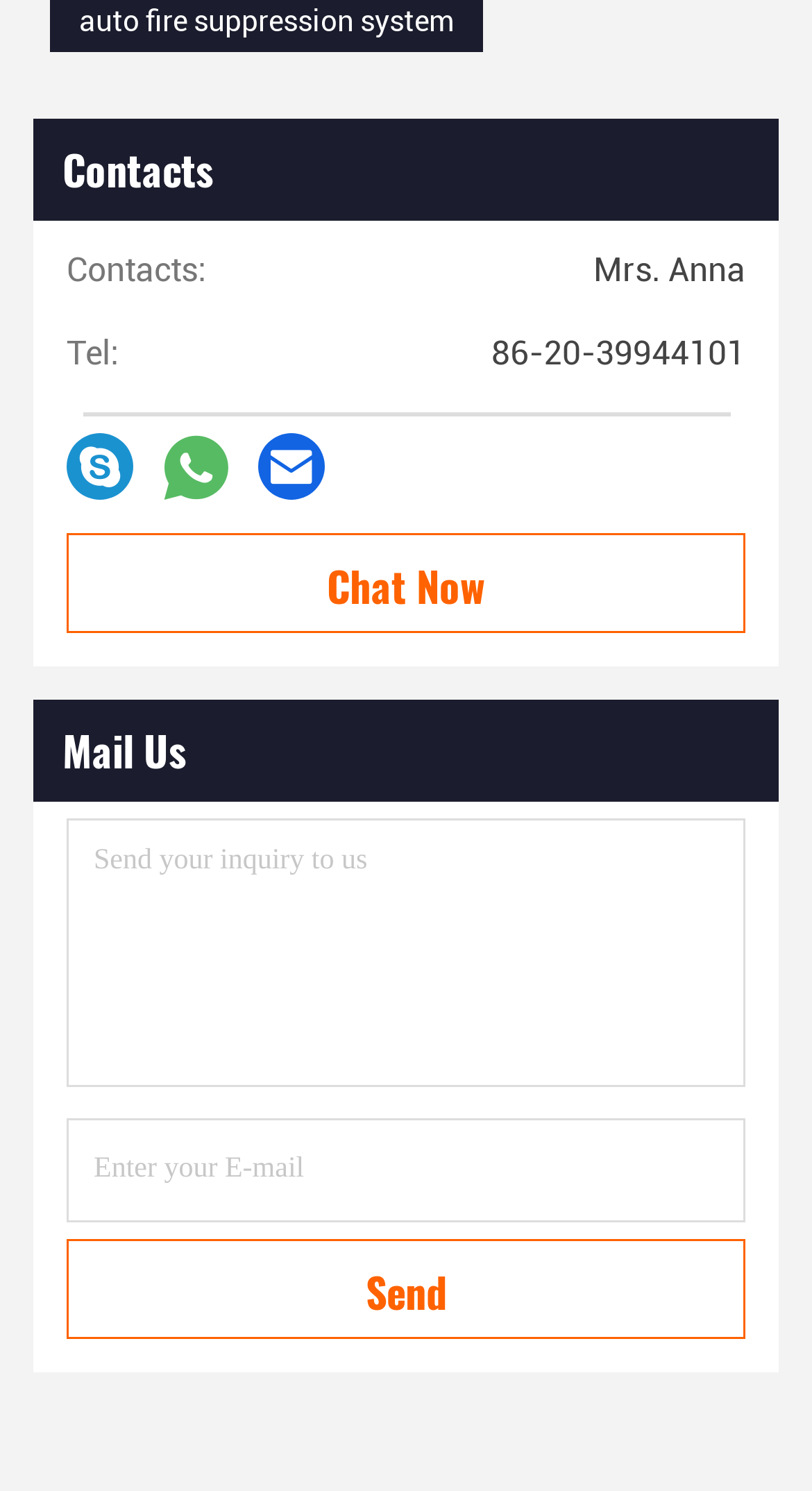Extract the bounding box coordinates for the described element: "auto fire suppression system". The coordinates should be represented as four float numbers between 0 and 1: [left, top, right, bottom].

[0.097, 0.003, 0.559, 0.025]